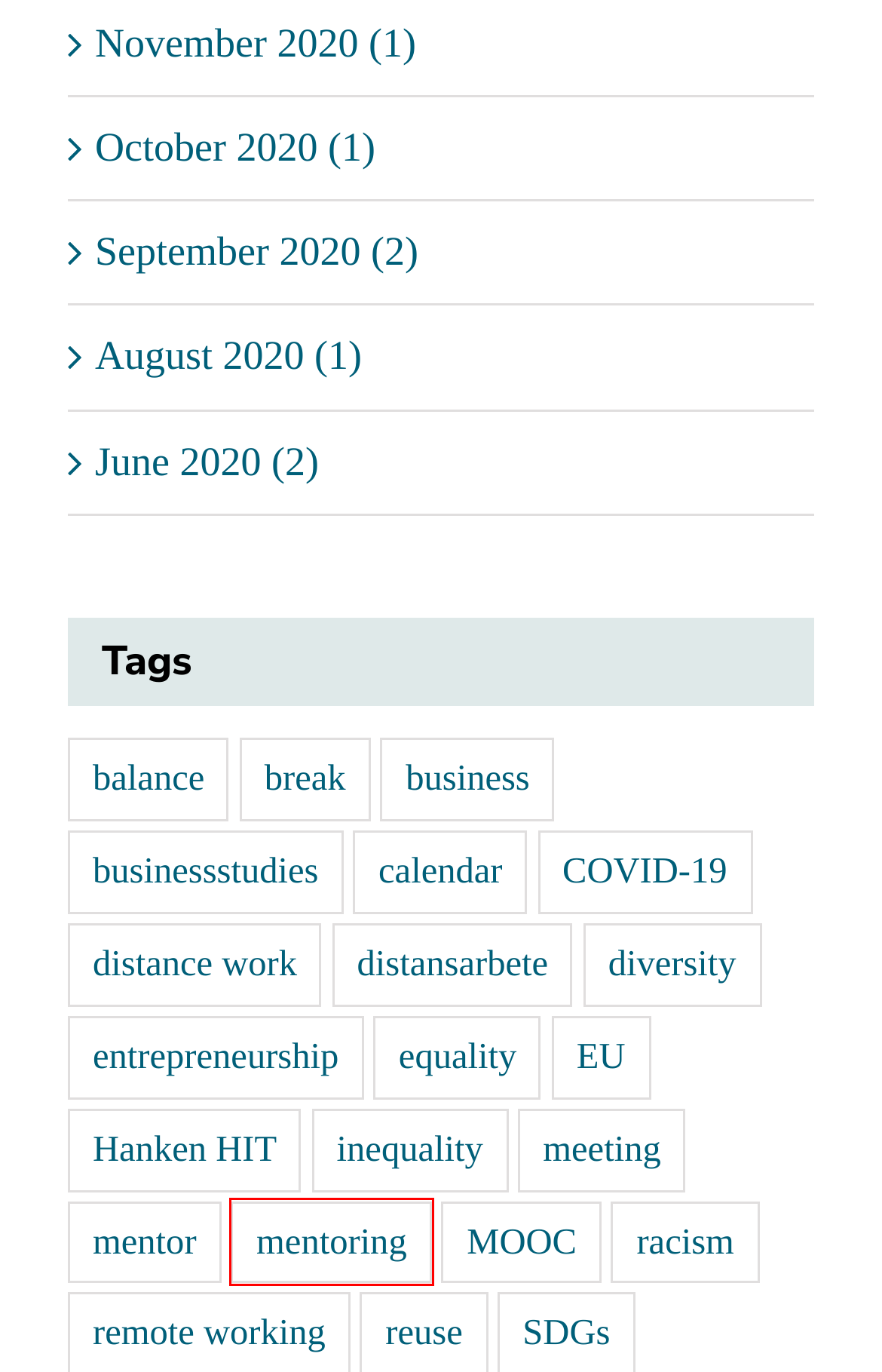Given a webpage screenshot featuring a red rectangle around a UI element, please determine the best description for the new webpage that appears after the element within the bounding box is clicked. The options are:
A. September 2020 – Hanken Blog
B. businessstudies – Hanken Blog
C. MOOC – Hanken Blog
D. EU – Hanken Blog
E. June 2020 – Hanken Blog
F. mentoring – Hanken Blog
G. balance – Hanken Blog
H. break – Hanken Blog

F